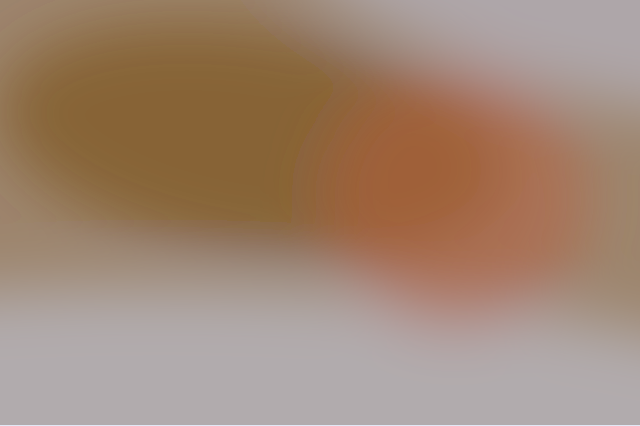Produce a meticulous caption for the image.

This image titled "Requirements of a butcher shop" emphasizes essential considerations for operating a successful butcher shop. It highlights the importance of compliance with regulations regarding food handling due to the nature of meat products. Additionally, it suggests that differentiating the business from competitors can be achieved by gradually introducing new products to engage potential customers' interests. The image serves as a visual representation of the strategic elements necessary for setting up and managing a butcher shop effectively.